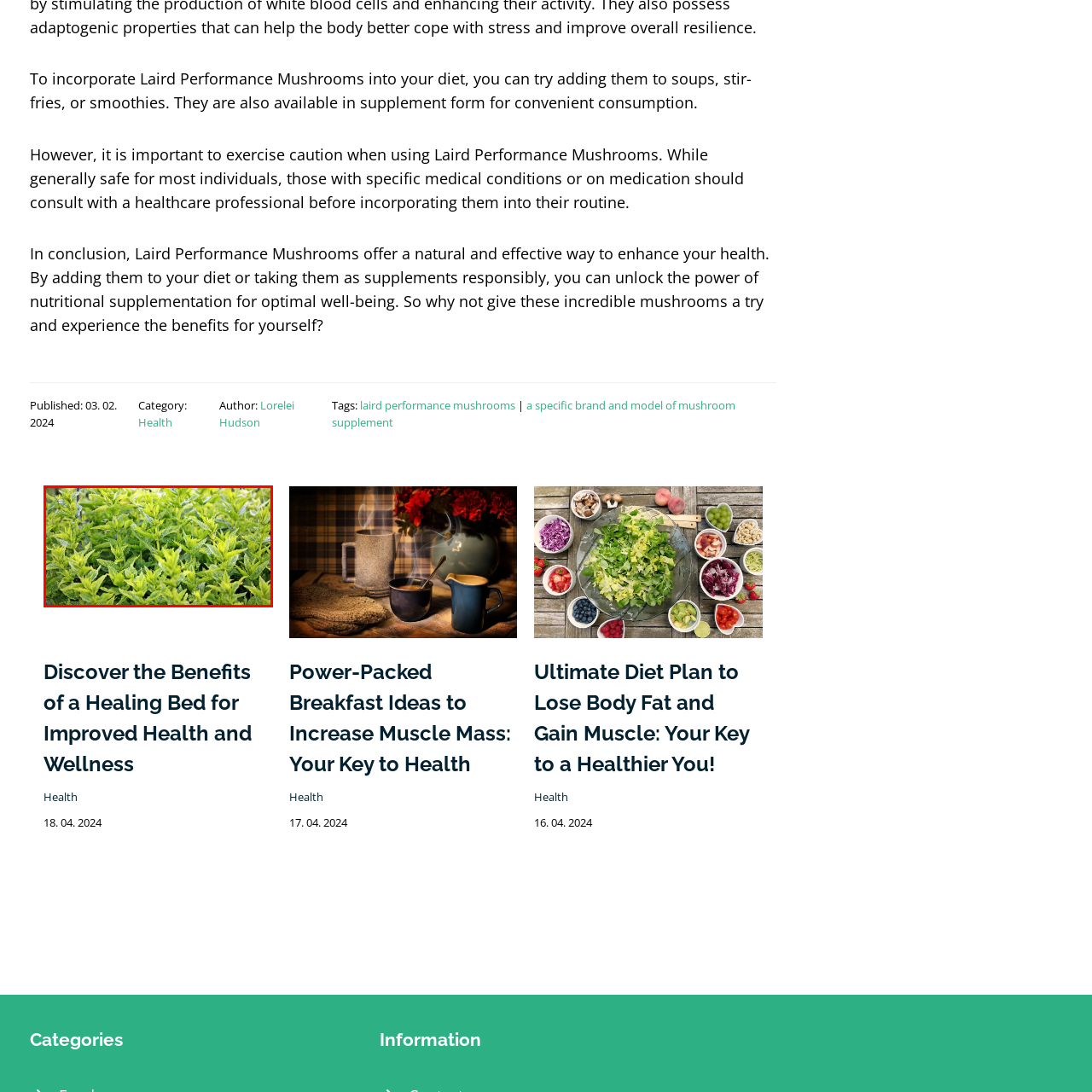Generate a detailed explanation of the image that is highlighted by the red box.

The image showcases a vibrant patch of fresh green plants, likely a variety of mint or similar herbs, characterized by their lush foliage and bright coloration. The leaves are densely packed, creating a vivid display of vitality and growth. This visual representation aligns with themes of health and wellness, reflecting the potential benefits of incorporating fresh herbs into a balanced diet. The image might be associated with various dietary practices or health supplements, emphasizing the importance of natural ingredients in enhancing overall well-being.